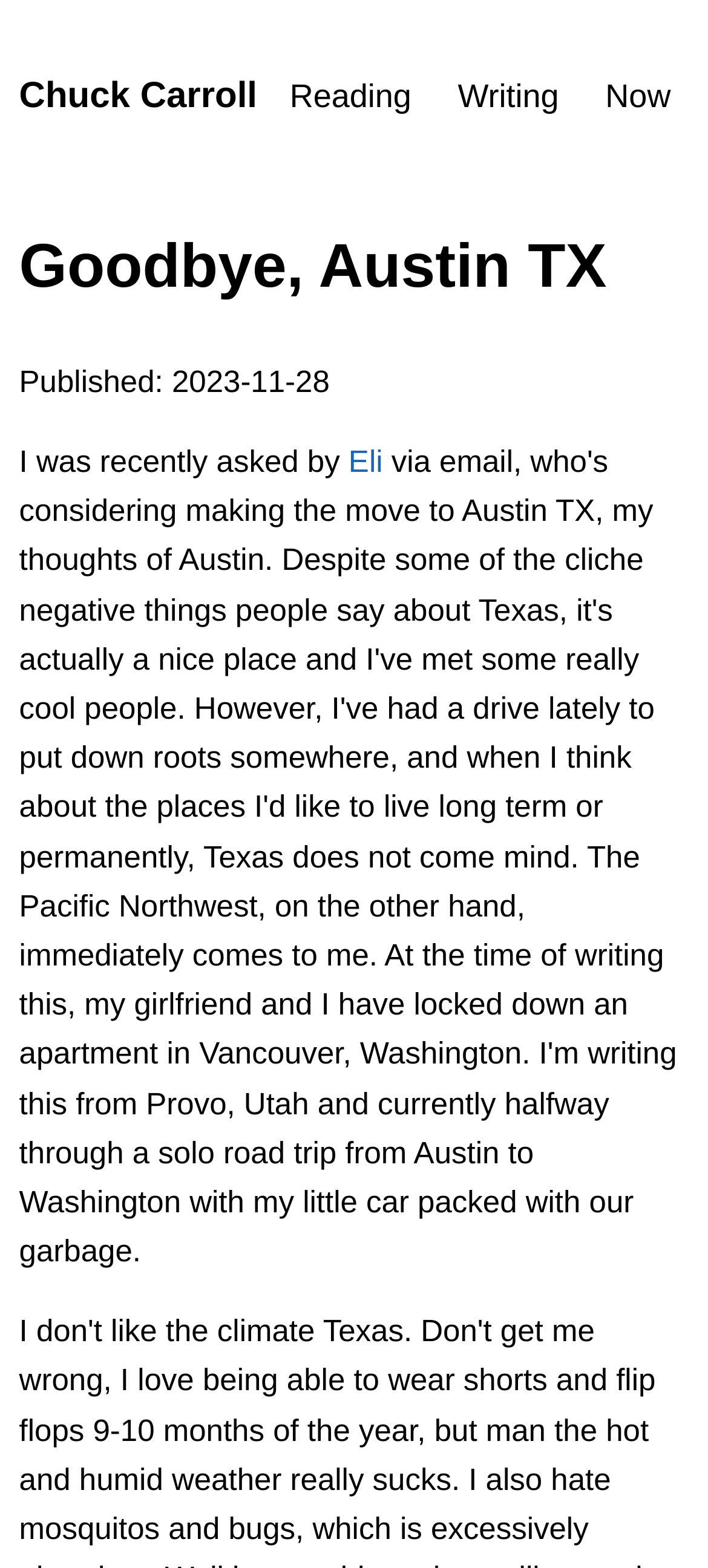Utilize the details in the image to thoroughly answer the following question: What are the categories of articles on this website?

The categories of articles on this website are Reading, Writing, and Now, which can be inferred from the links 'Reading', 'Writing', and 'Now' at the top of the webpage, indicating that they are categories or sections of the website.